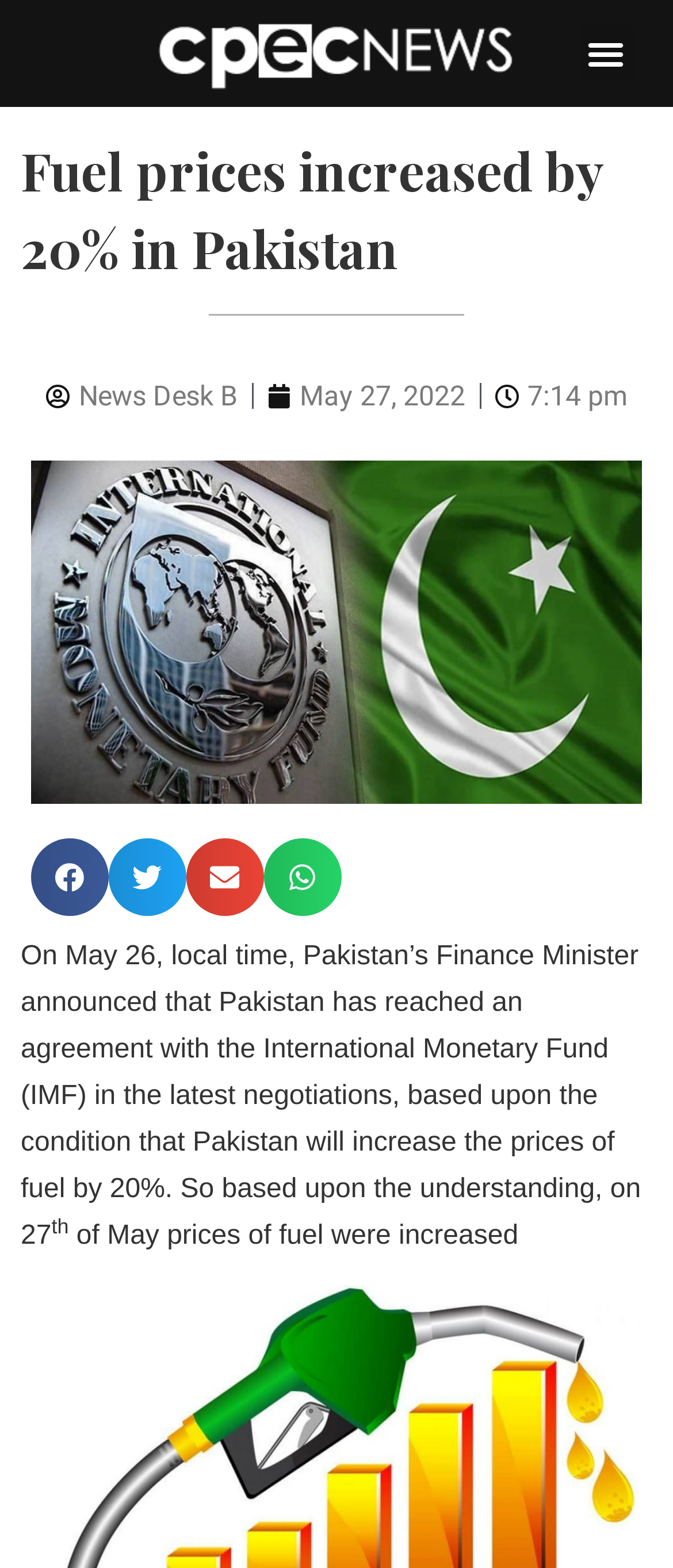Answer the following inquiry with a single word or phrase:
What are the sharing options available?

facebook, twitter, email, whatsapp